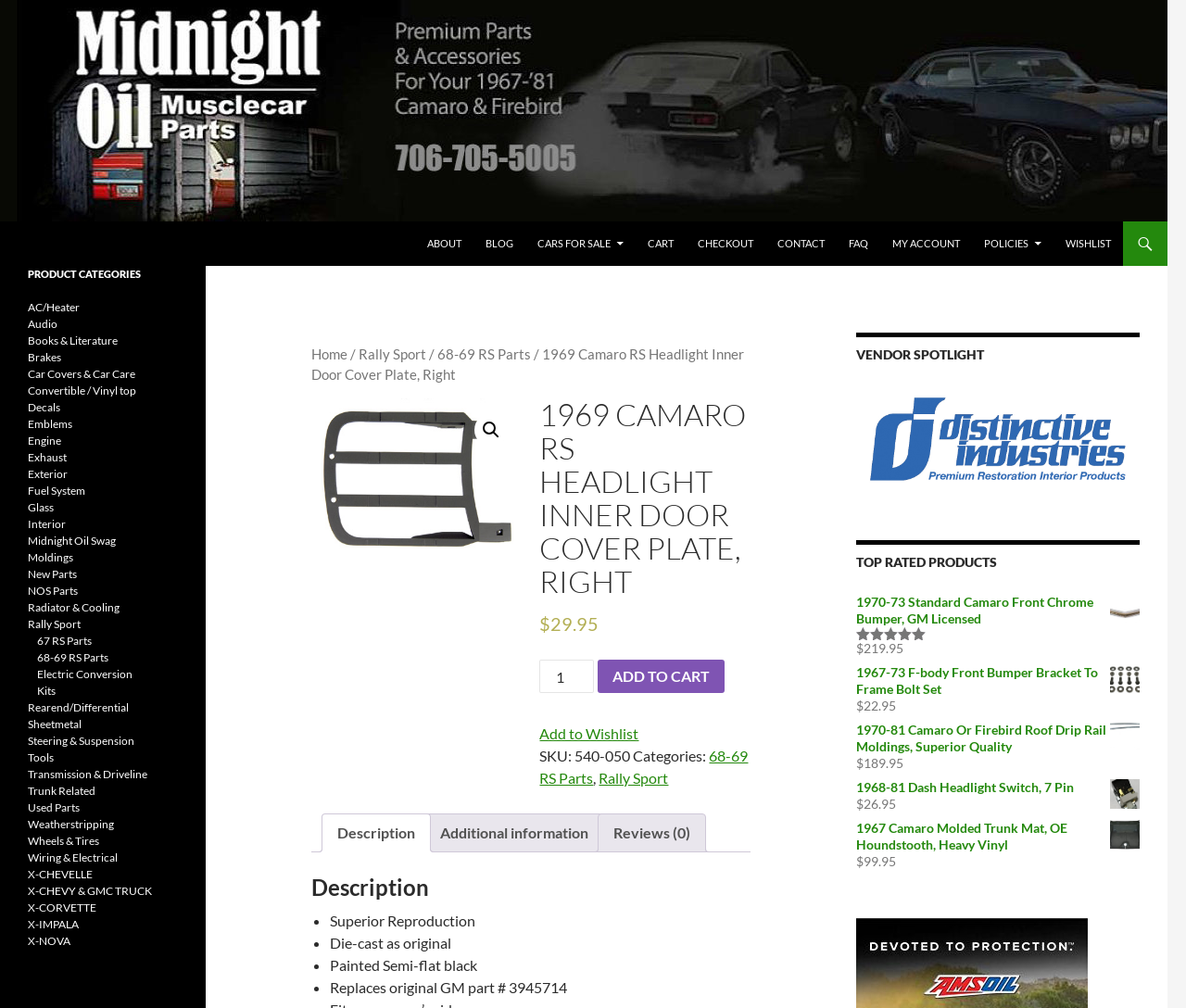Can you specify the bounding box coordinates for the region that should be clicked to fulfill this instruction: "Read the blog post by Amanda Hinkle".

None